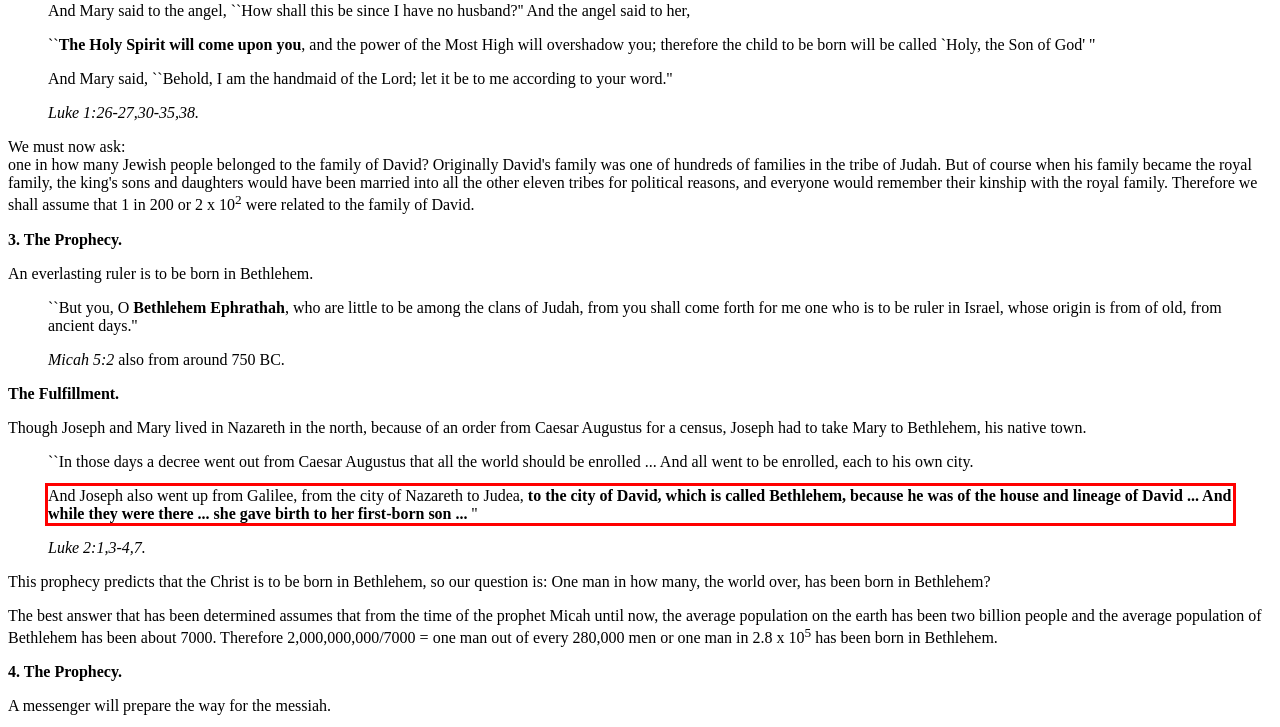You are provided with a screenshot of a webpage containing a red bounding box. Please extract the text enclosed by this red bounding box.

And Joseph also went up from Galilee, from the city of Nazareth to Judea, to the city of David, which is called Bethlehem, because he was of the house and lineage of David ... And while they were there ... she gave birth to her first-born son ... ''